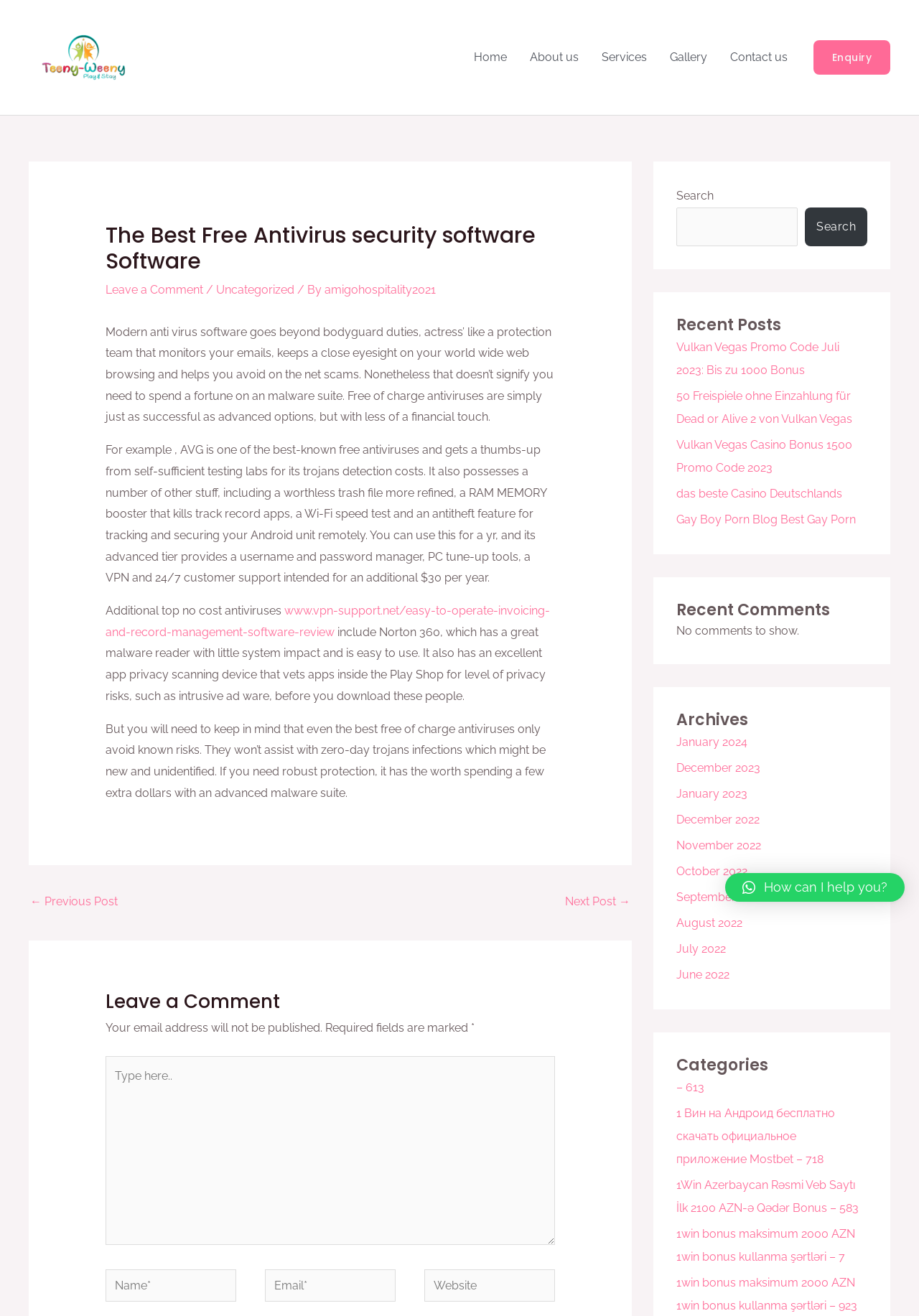Identify the bounding box coordinates for the element you need to click to achieve the following task: "Click on the 'Home' link". Provide the bounding box coordinates as four float numbers between 0 and 1, in the form [left, top, right, bottom].

[0.503, 0.025, 0.564, 0.063]